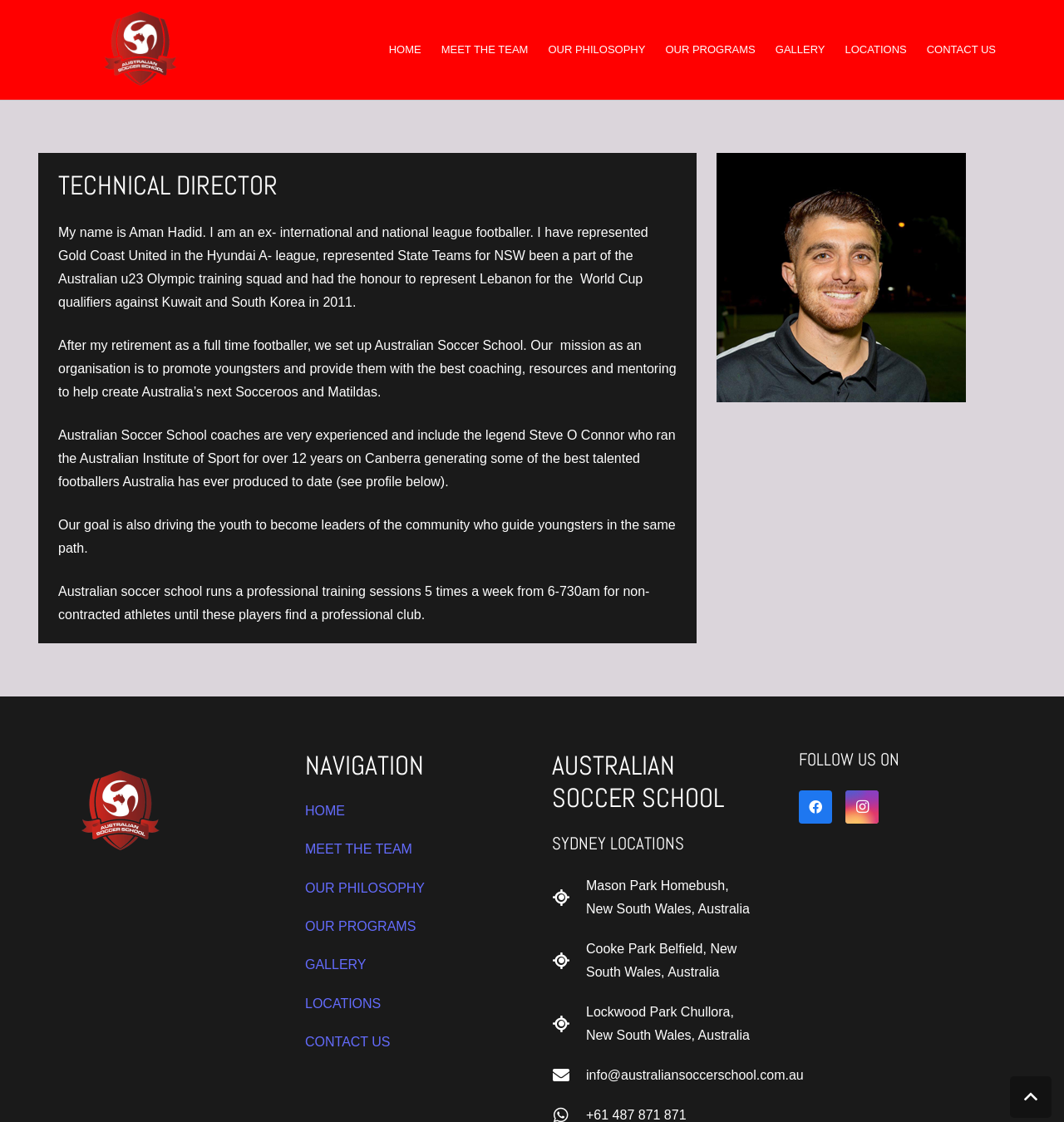What social media platform is mentioned second in the 'FOLLOW US ON' section?
Give a one-word or short phrase answer based on the image.

Instagram